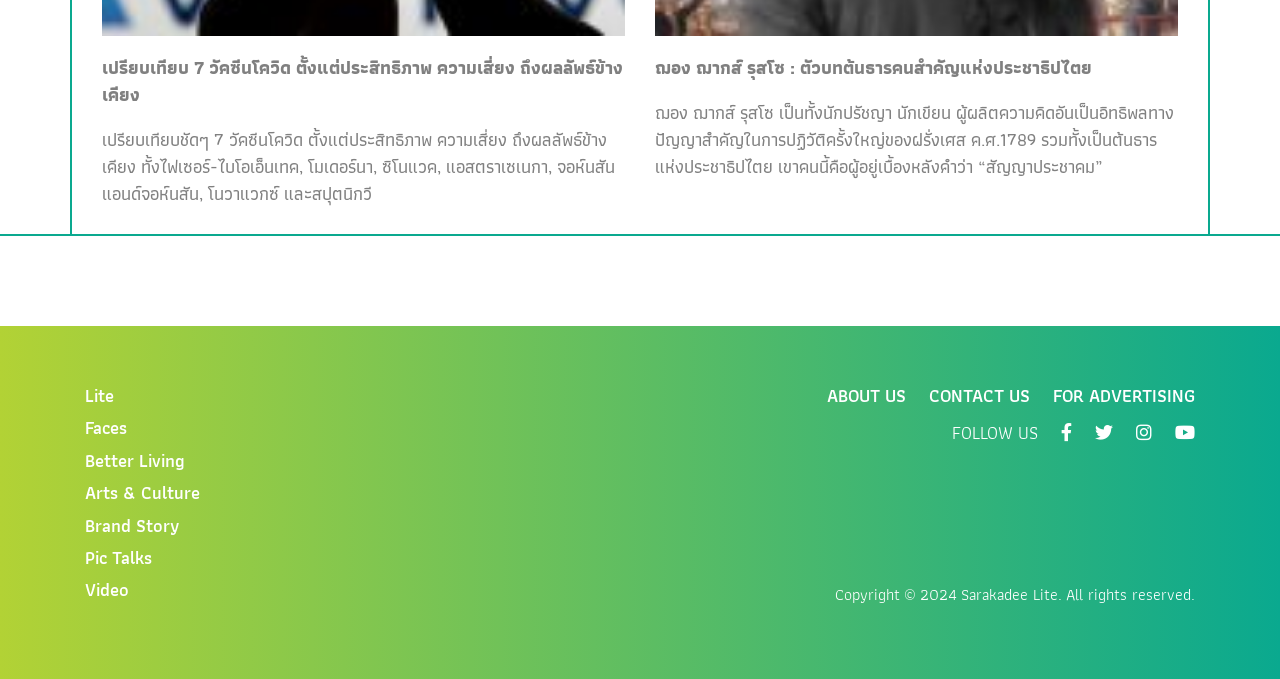Please determine the bounding box coordinates of the element's region to click for the following instruction: "Follow on Facebook".

[0.829, 0.616, 0.838, 0.659]